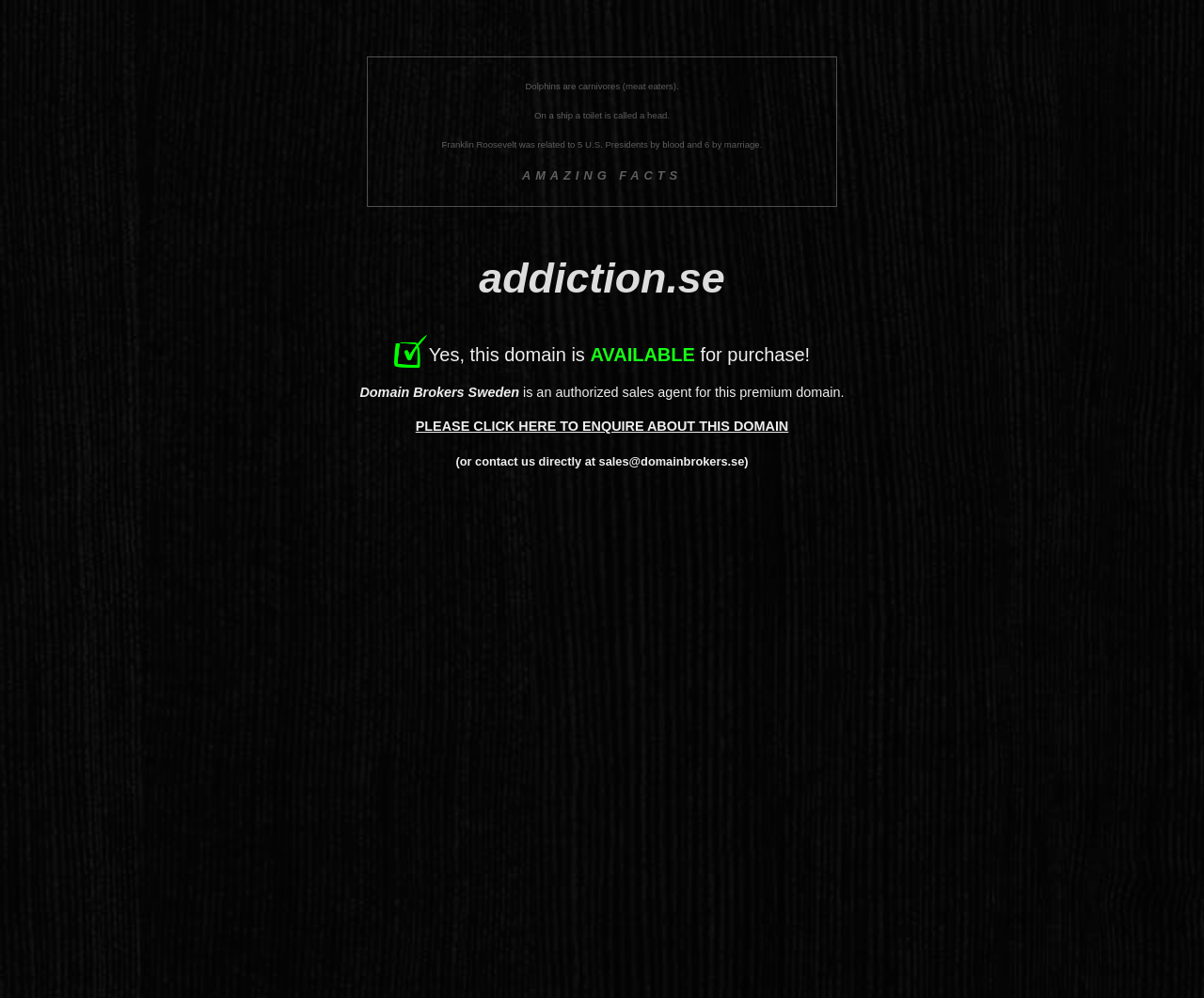How many rows are there in the table?
From the screenshot, supply a one-word or short-phrase answer.

4